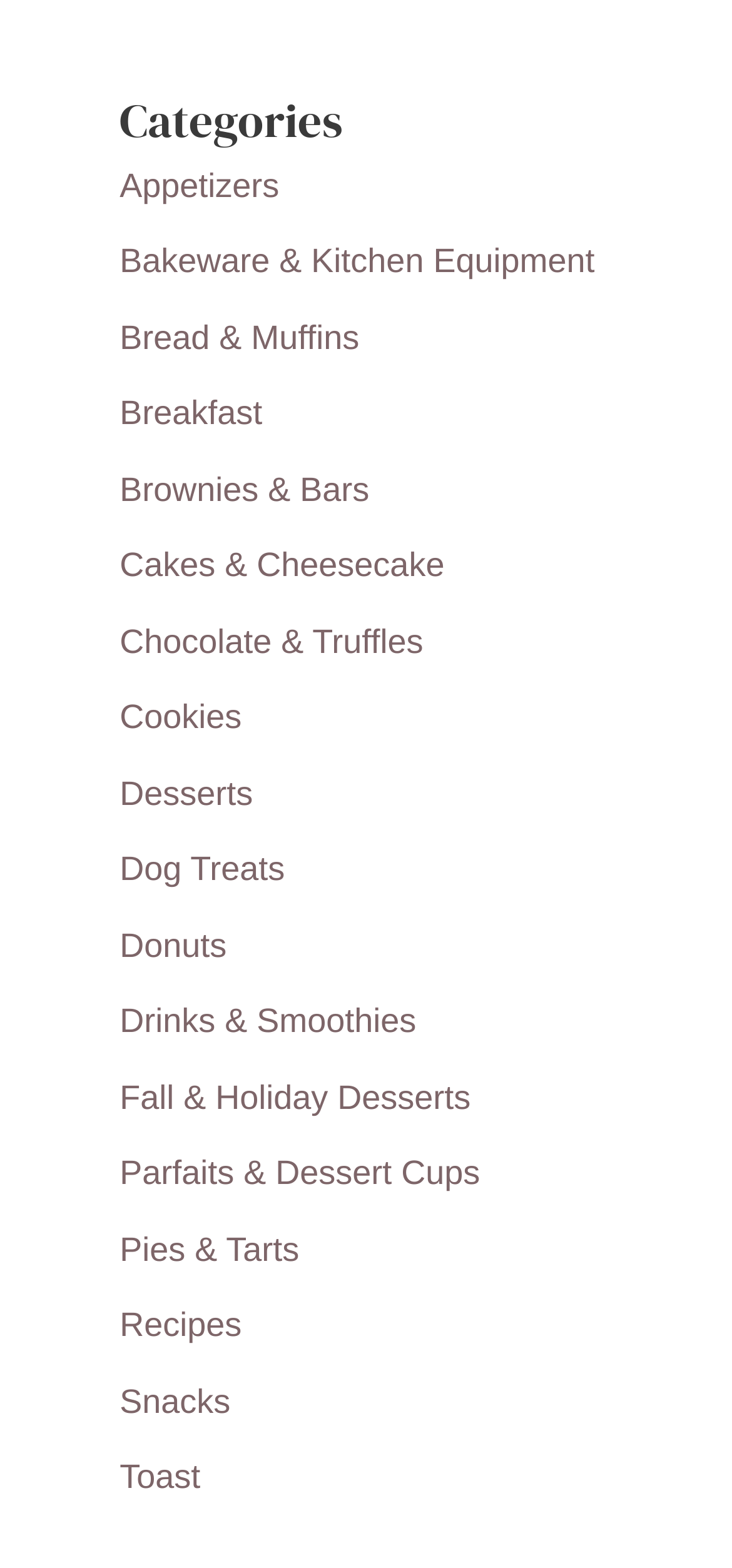Find the bounding box coordinates of the element to click in order to complete this instruction: "Discover Dog Treats". The bounding box coordinates must be four float numbers between 0 and 1, denoted as [left, top, right, bottom].

[0.163, 0.542, 0.389, 0.566]